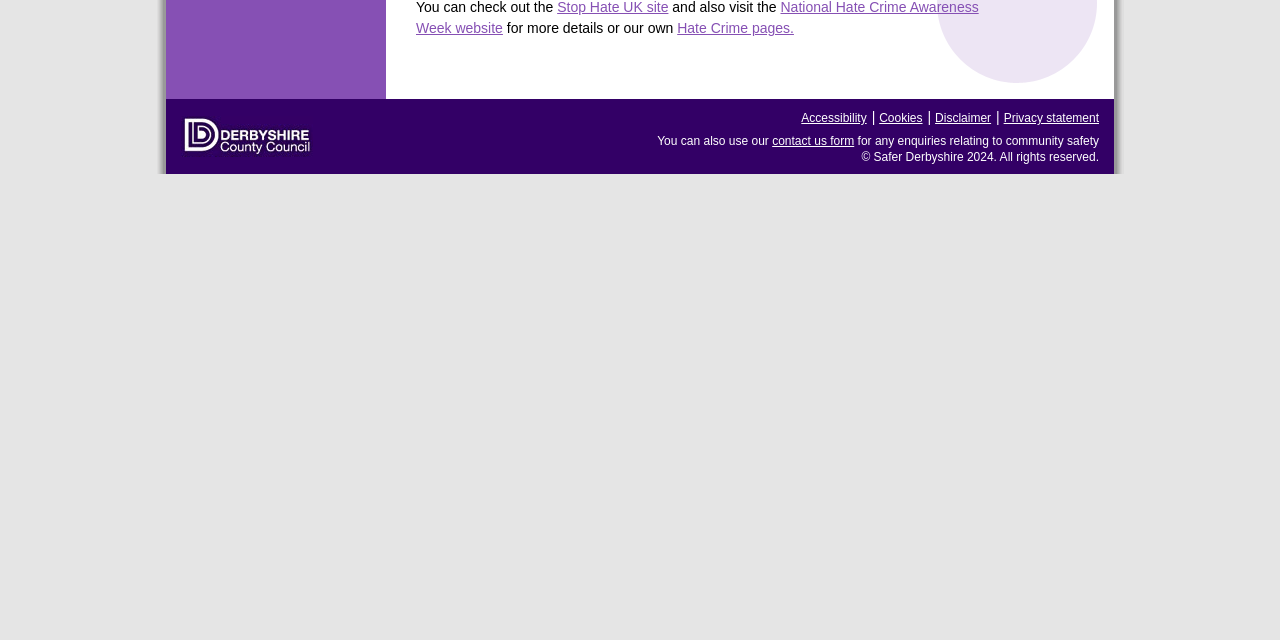Locate the bounding box of the UI element described by: "Privacy statement" in the given webpage screenshot.

[0.784, 0.173, 0.859, 0.195]